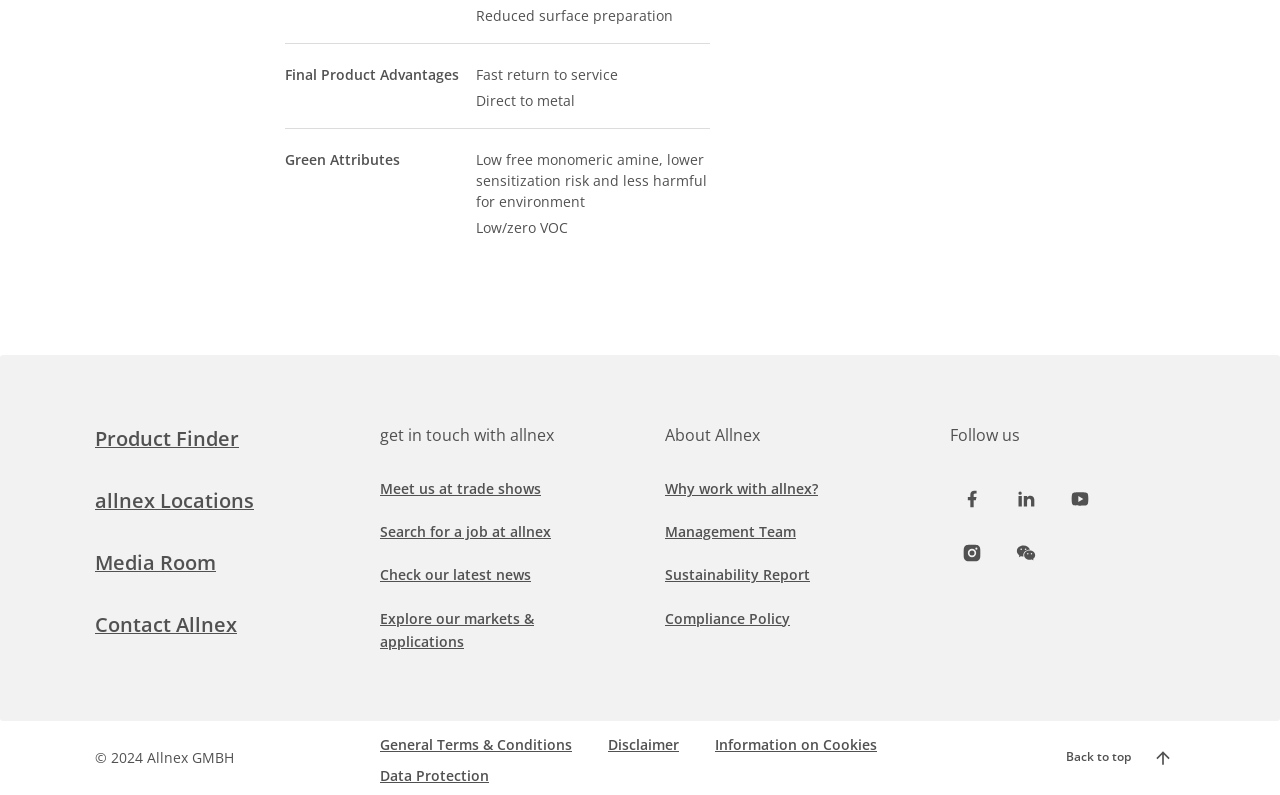Please provide the bounding box coordinate of the region that matches the element description: allnex Locations. Coordinates should be in the format (top-left x, top-left y, bottom-right x, bottom-right y) and all values should be between 0 and 1.

[0.074, 0.613, 0.198, 0.647]